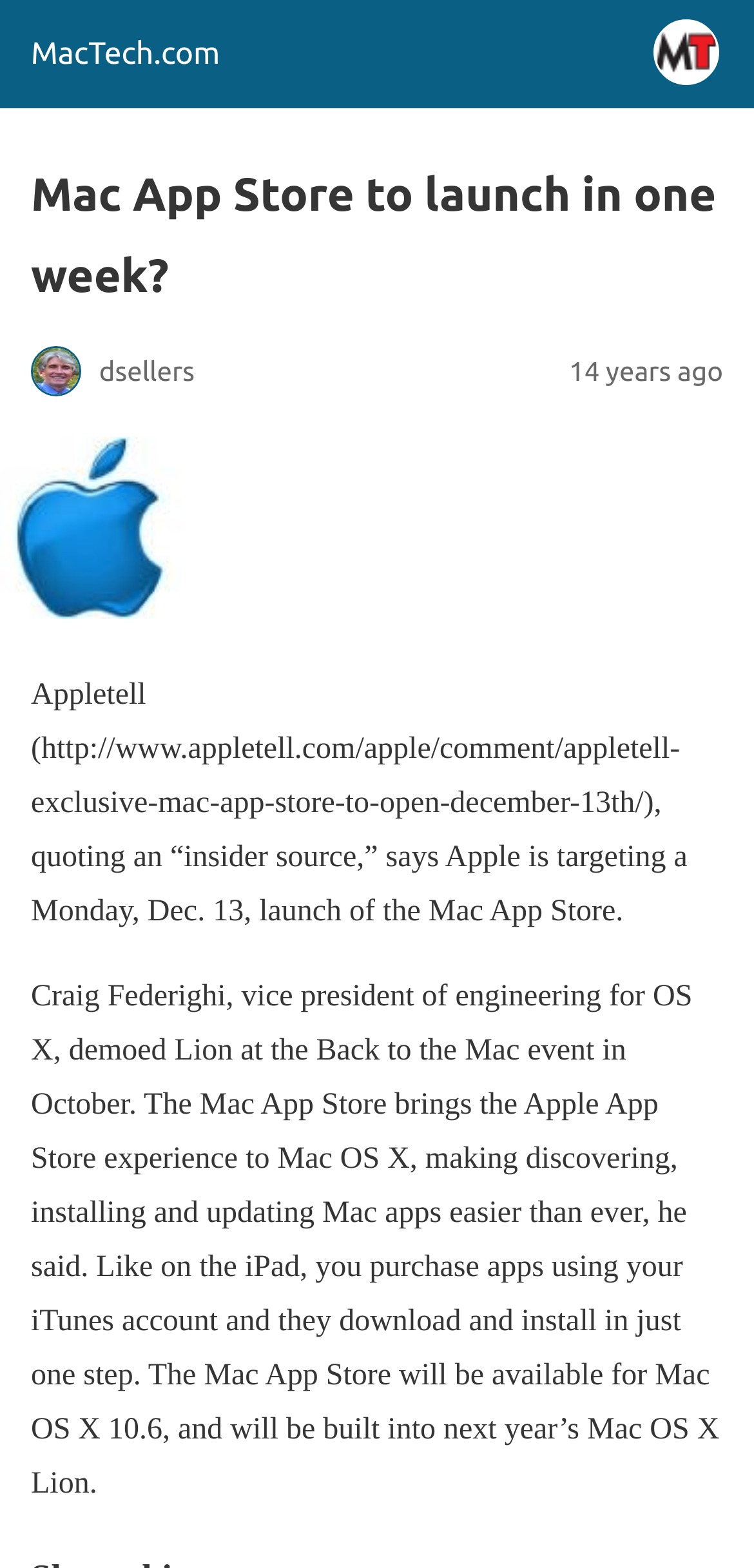What is the minimum OS X version required for the Mac App Store?
Answer the question in as much detail as possible.

The minimum OS X version required for the Mac App Store is 10.6, as stated in the article, which mentions that the Mac App Store will be available for Mac OS X 10.6 and will be built into next year's Mac OS X Lion.